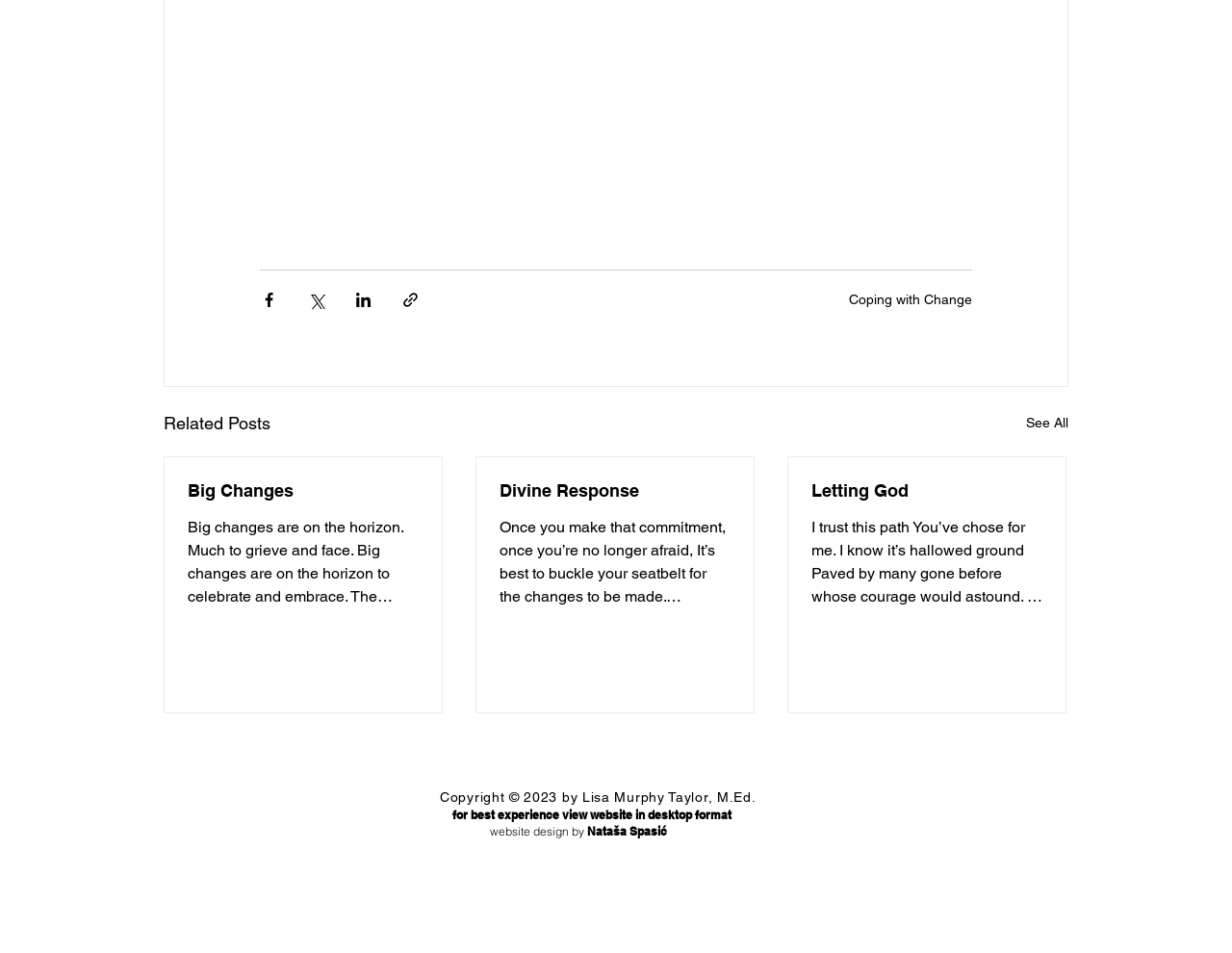How many social media sharing buttons are there?
Please answer the question with a detailed and comprehensive explanation.

I counted the number of social media sharing buttons, which are 'Share via Facebook', 'Share via Twitter', 'Share via LinkedIn', and 'Share via link'. There are 4 buttons in total.